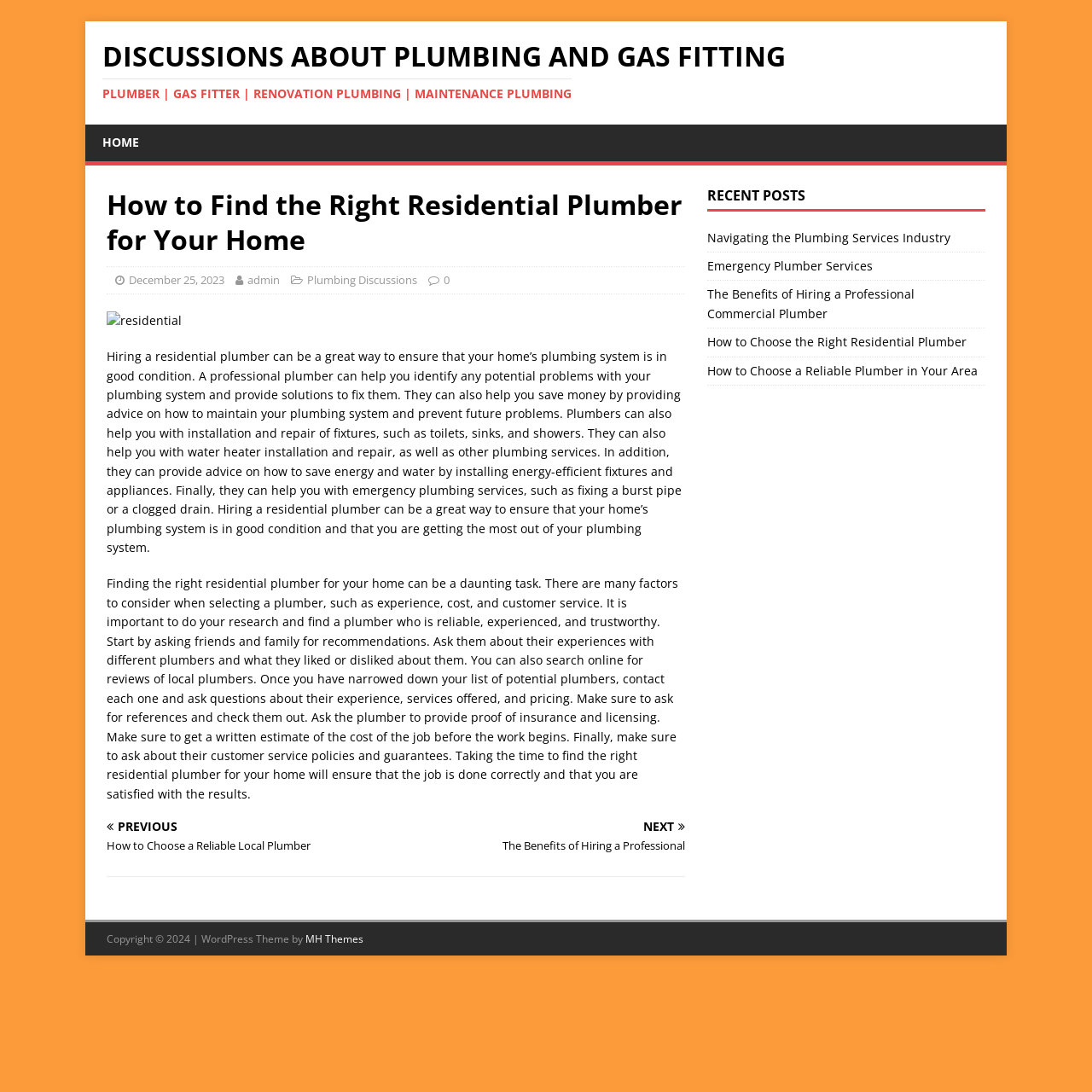Can you look at the image and give a comprehensive answer to the question:
What is the purpose of hiring a residential plumber?

According to the webpage, hiring a residential plumber can help ensure that your home's plumbing system is in good condition, and also provide solutions to fix any potential problems with your plumbing system.